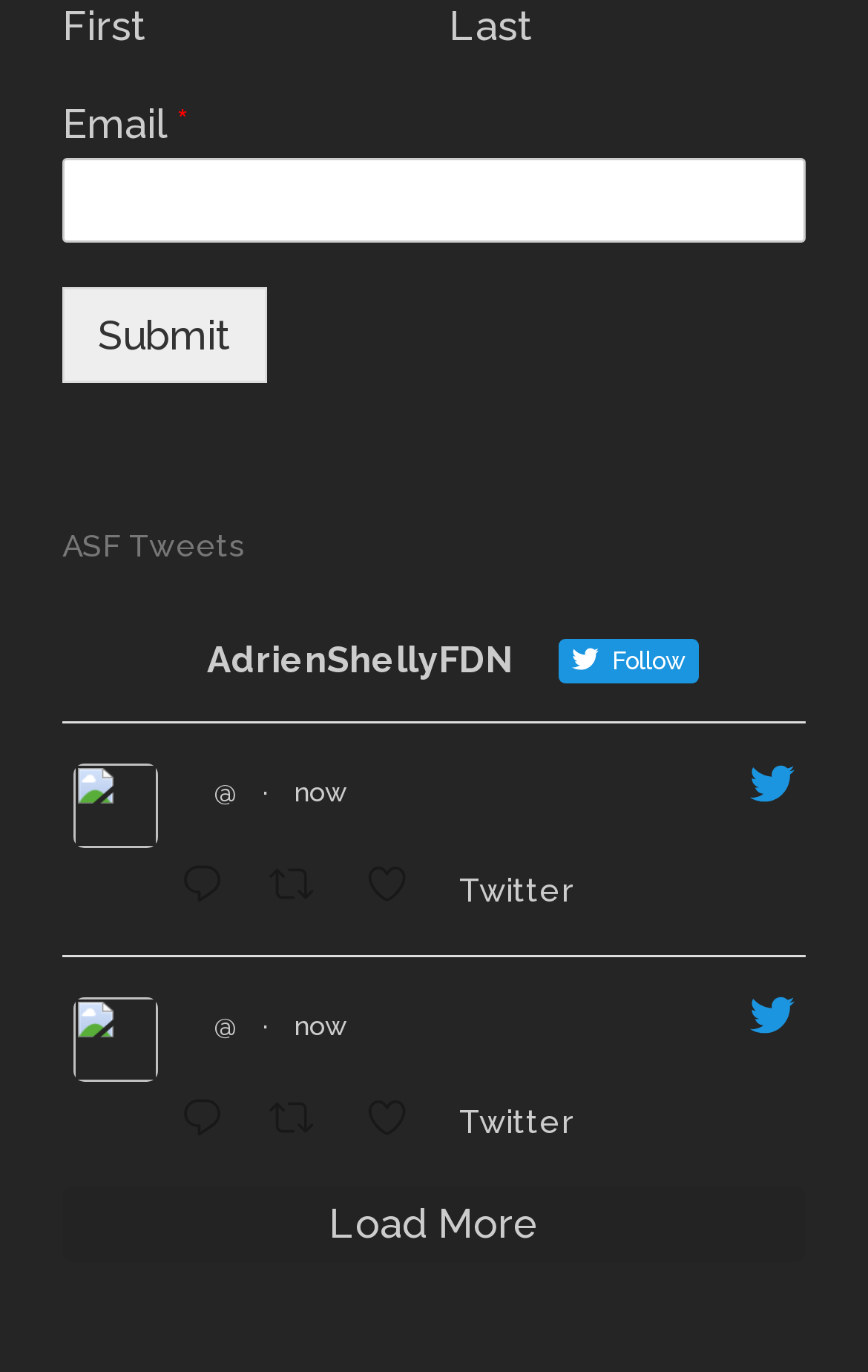Please predict the bounding box coordinates of the element's region where a click is necessary to complete the following instruction: "Reply on Twitter". The coordinates should be represented by four float numbers between 0 and 1, i.e., [left, top, right, bottom].

[0.195, 0.624, 0.297, 0.671]